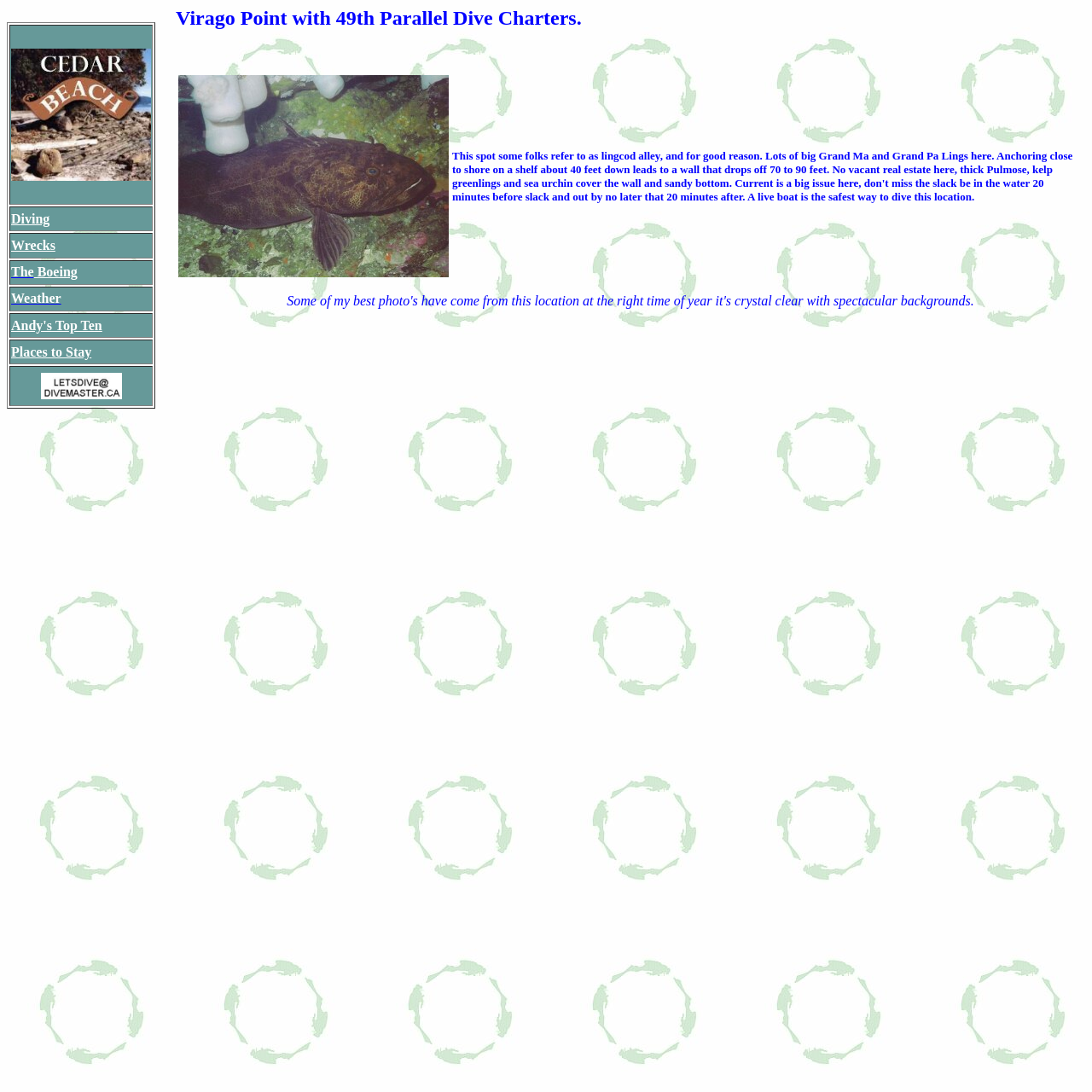What is the recommended way to dive Virago Point?
Could you please answer the question thoroughly and with as much detail as possible?

The text states that 'A live boat is the safest way to dive this location.' This suggests that the recommended way to dive Virago Point is with a live boat.